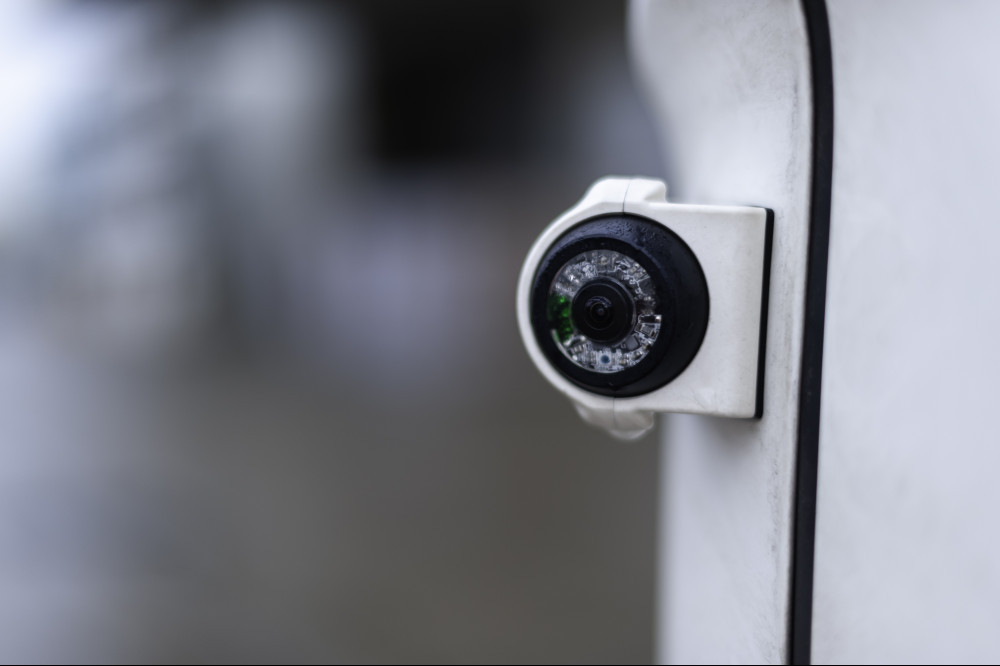What is the purpose of the camera?
Please interpret the details in the image and answer the question thoroughly.

The question asks about the purpose of the camera in the image. The caption explains that the camera is designed to provide advanced video recording capabilities, which implies that its primary function is to record videos.